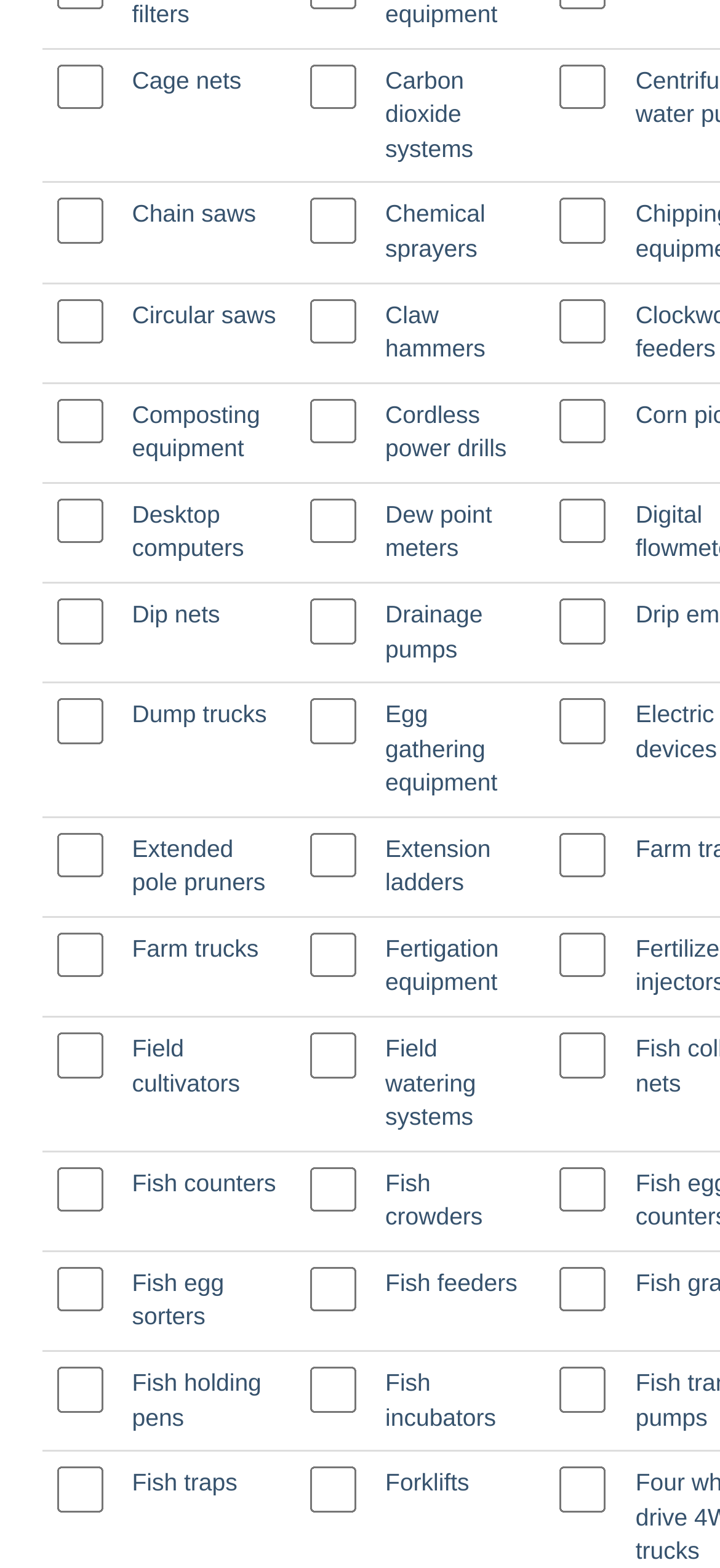Find the bounding box coordinates for the area you need to click to carry out the instruction: "Fill in the textbox next to Desktop computers". The coordinates should be four float numbers between 0 and 1, indicated as [left, top, right, bottom].

[0.078, 0.318, 0.142, 0.347]